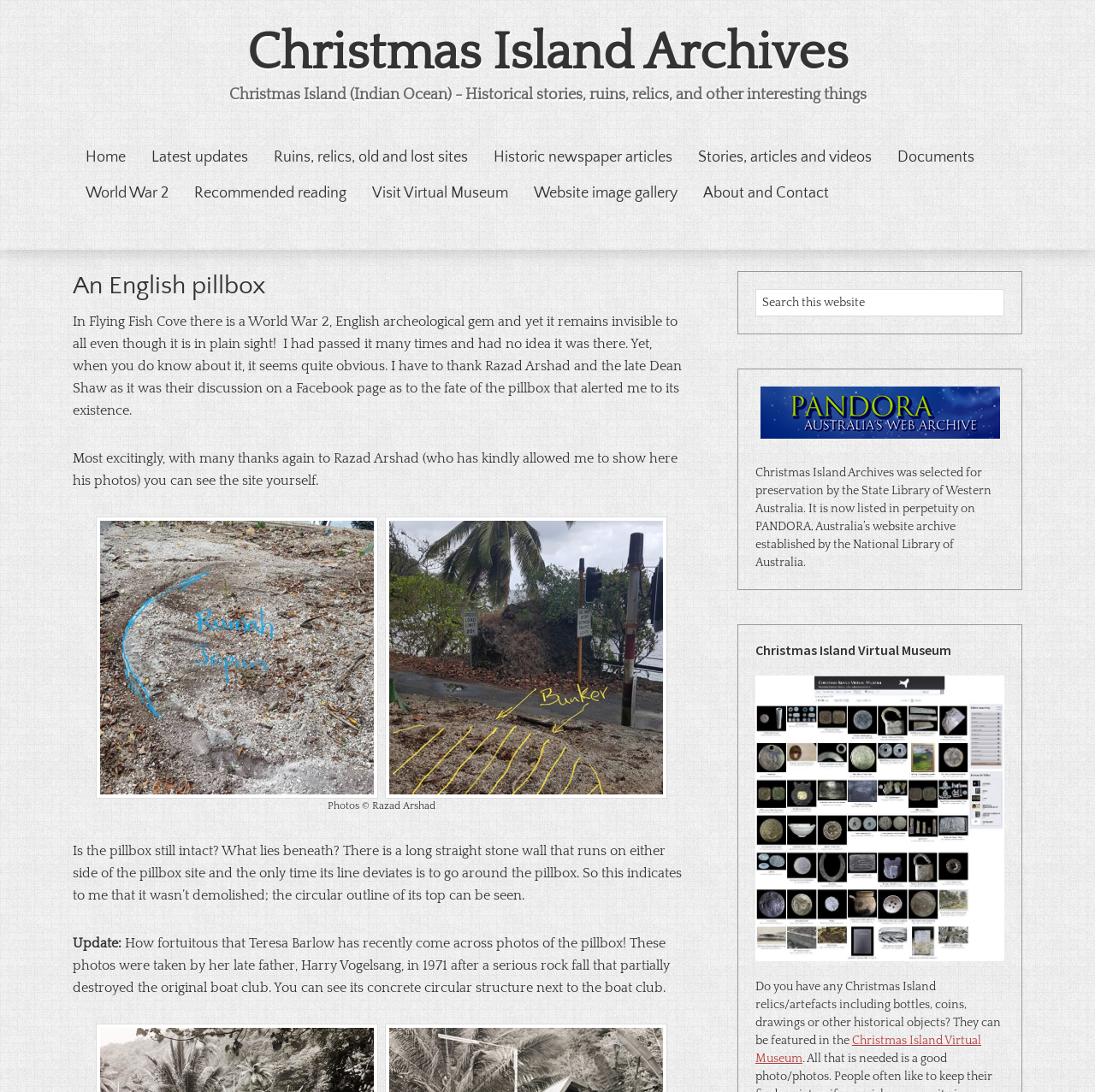Show the bounding box coordinates for the element that needs to be clicked to execute the following instruction: "Search this website". Provide the coordinates in the form of four float numbers between 0 and 1, i.e., [left, top, right, bottom].

[0.69, 0.264, 0.917, 0.289]